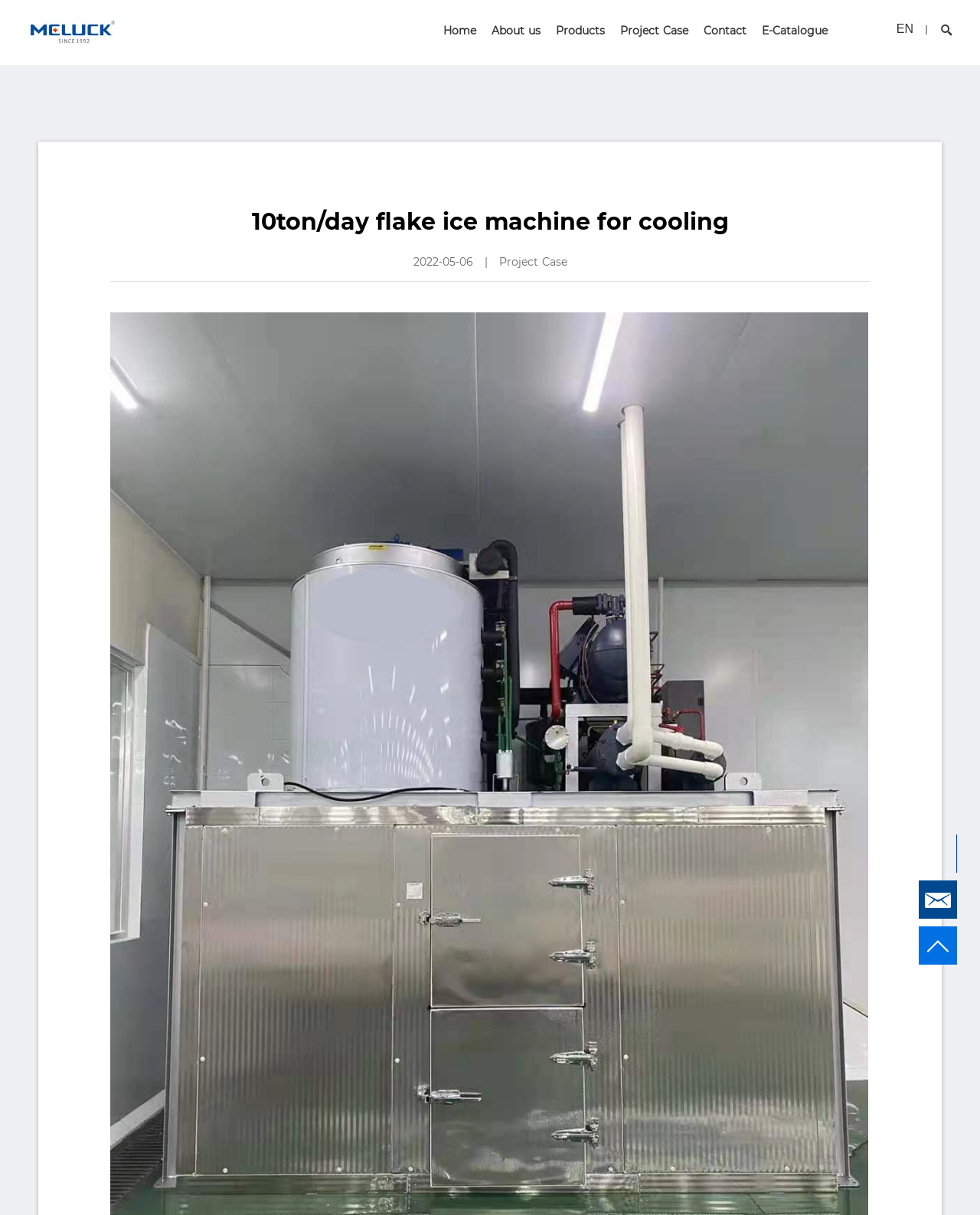Please identify the bounding box coordinates of the element's region that I should click in order to complete the following instruction: "Contact us". The bounding box coordinates consist of four float numbers between 0 and 1, i.e., [left, top, right, bottom].

[0.718, 0.02, 0.762, 0.031]